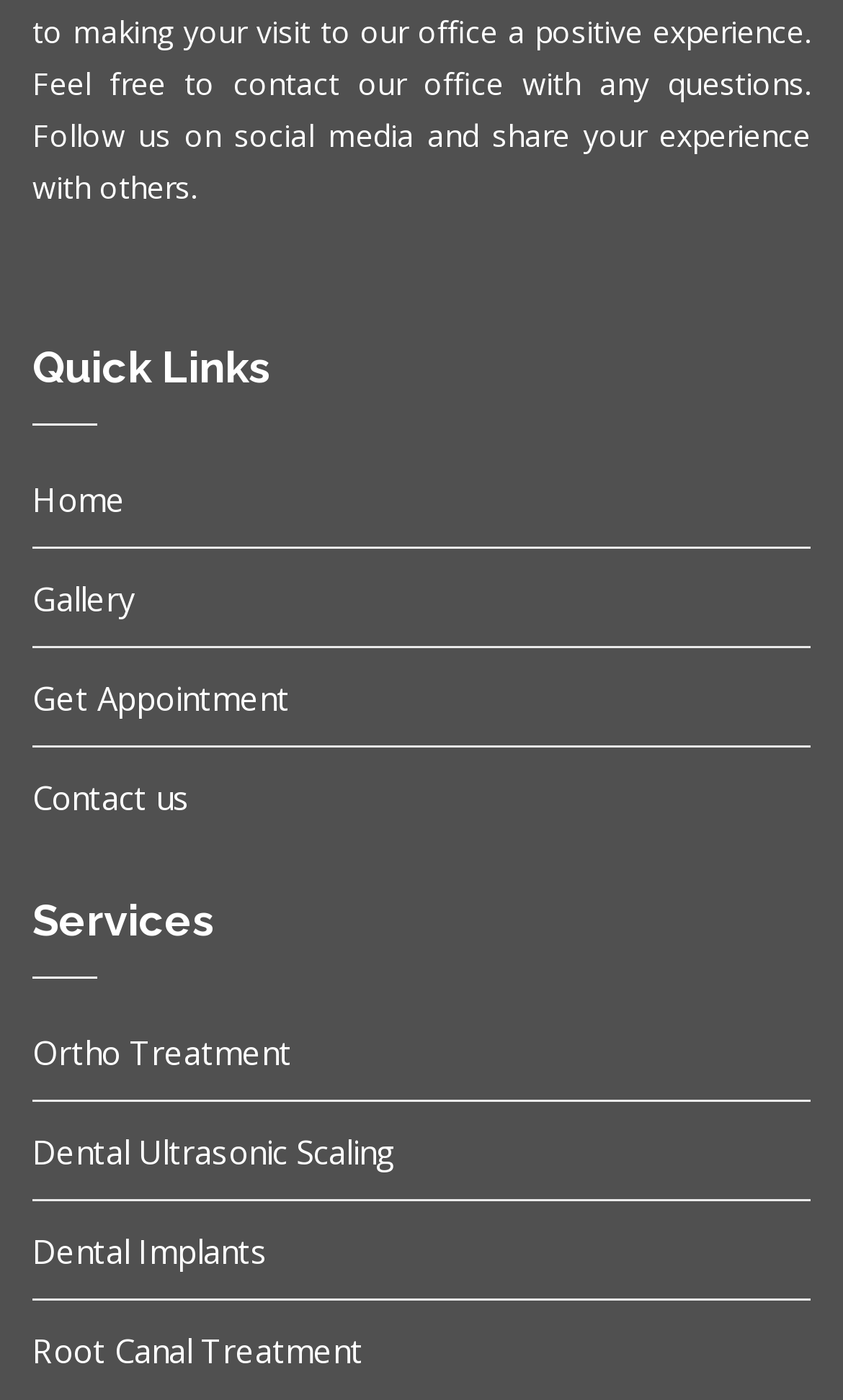How many links are under Quick Links? From the image, respond with a single word or brief phrase.

4